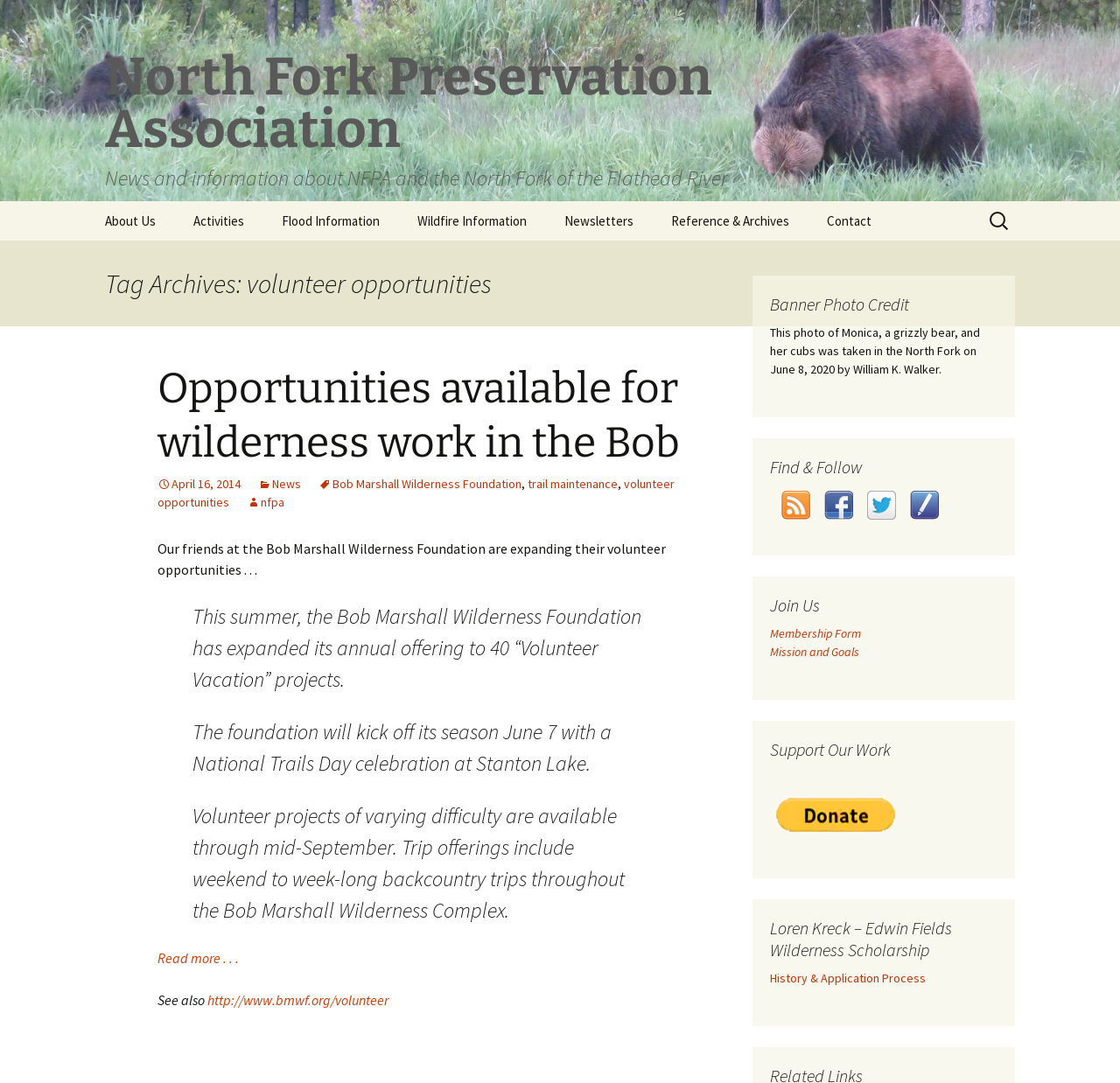What is the topic of the article?
Please answer using one word or phrase, based on the screenshot.

Volunteer opportunities